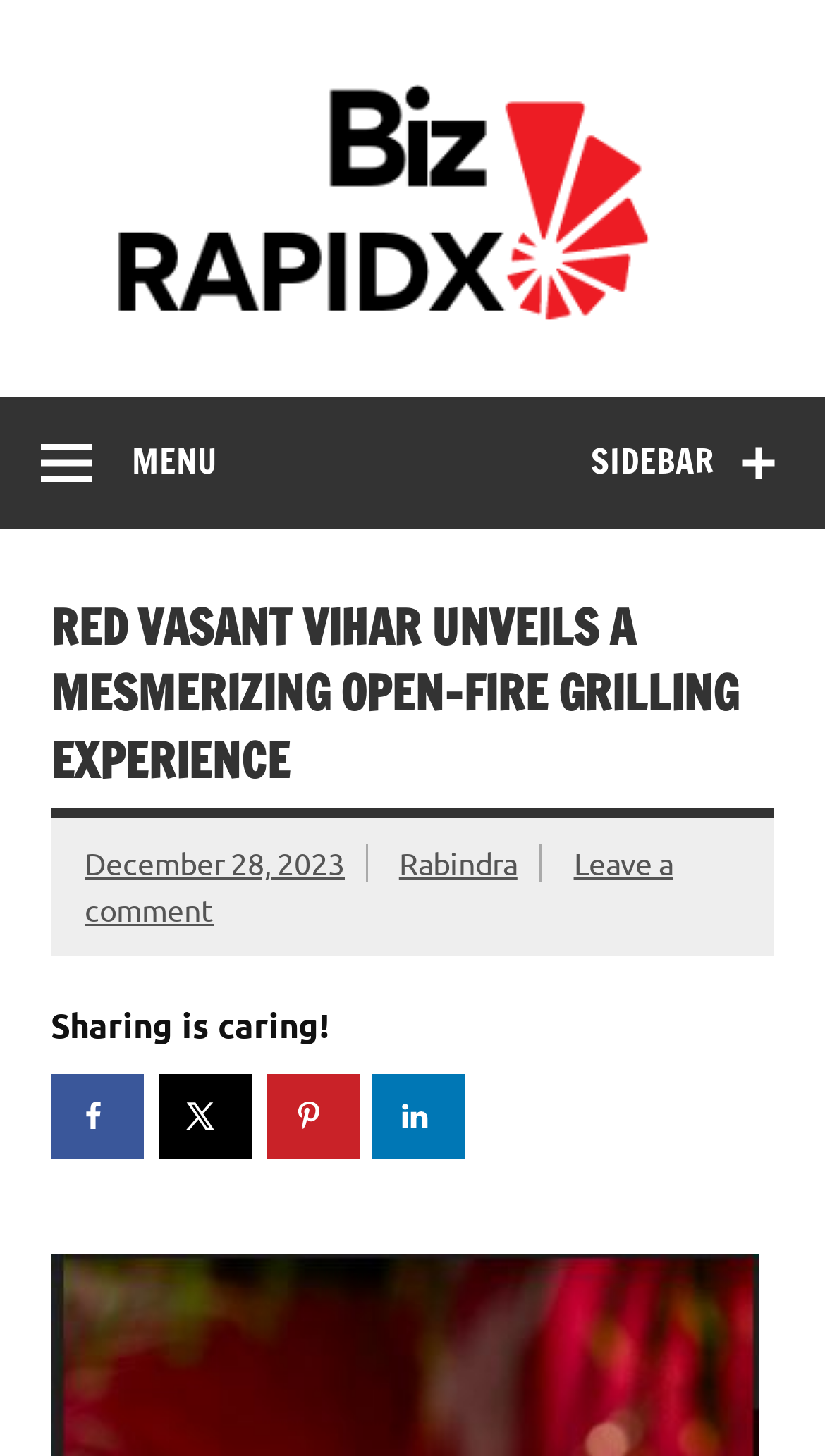What is the logo of the news website?
Look at the screenshot and give a one-word or phrase answer.

Biz RapidX Logo